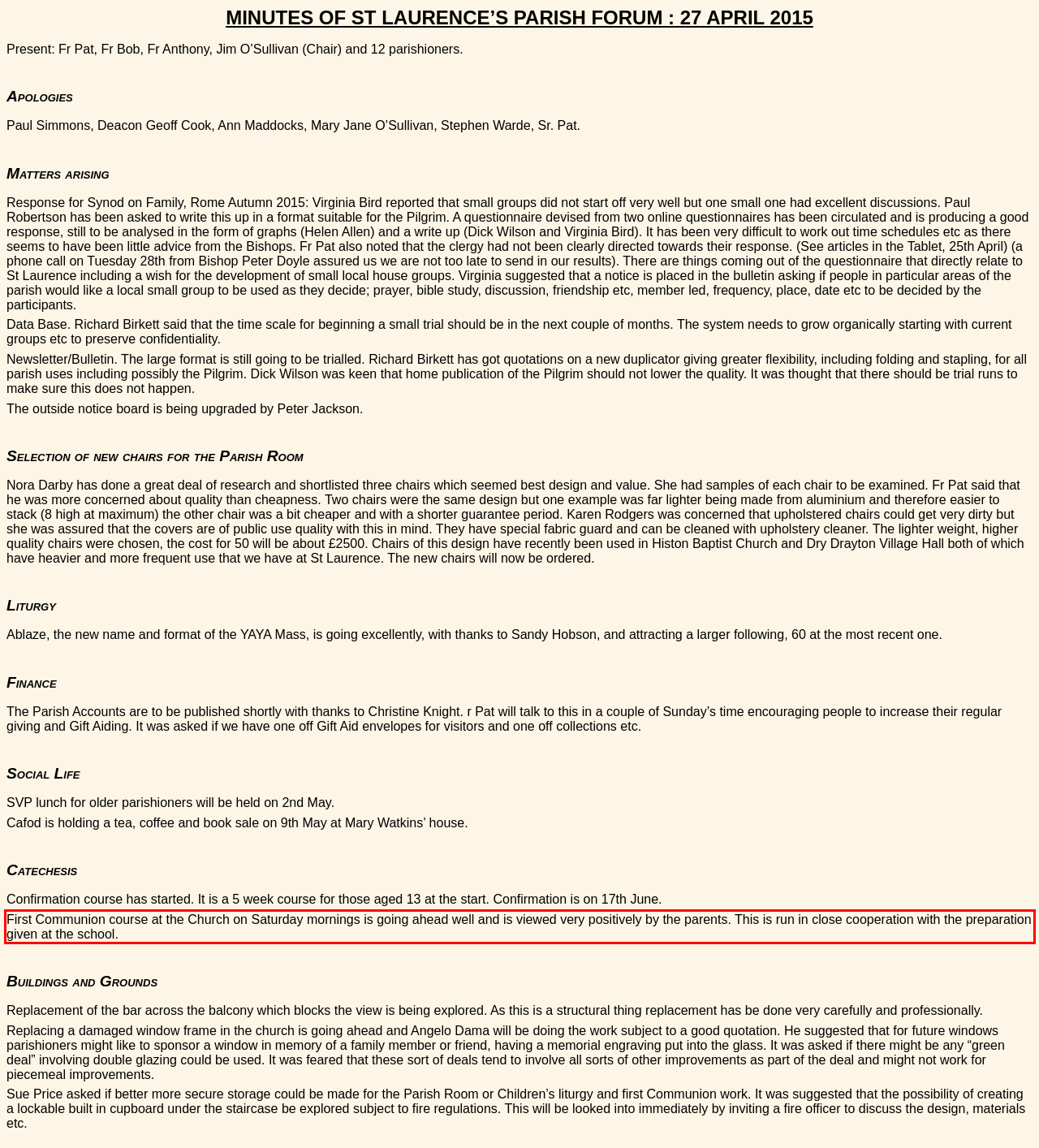Within the screenshot of the webpage, locate the red bounding box and use OCR to identify and provide the text content inside it.

First Communion course at the Church on Saturday mornings is going ahead well and is viewed very positively by the parents. This is run in close cooperation with the preparation given at the school.